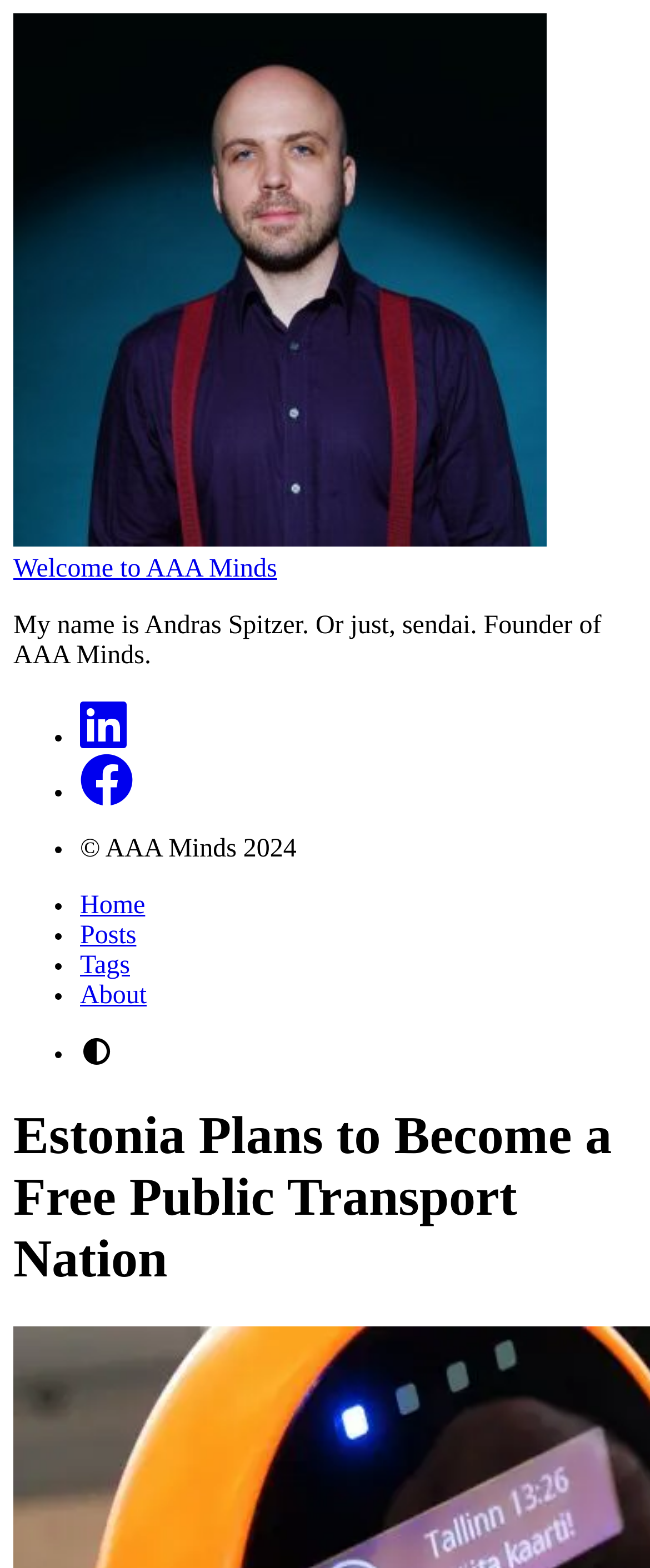Elaborate on the different components and information displayed on the webpage.

This webpage is about Andras Spitzer, also known as Sendai, the founder of AAA Minds. At the top-left corner, there is a profile picture of Andras Spitzer. Below the profile picture, there is a link to "Welcome to AAA Minds". Next to the link, a brief introduction to Andras Spitzer is provided, stating his name and title. 

On the same line as the introduction, there are two social media links, "Linkedin" and "Facebook", separated by bullet points. 

Below these elements, there is a footer section that contains a copyright notice, "© AAA Minds 2024", also separated by a bullet point.

Above the footer section, there is a header section that contains a navigation menu with five links: "Home", "Posts", "Tags", "About", and "Switch Theme". These links are also separated by bullet points.

The main content of the webpage is an article titled "Estonia Plans to Become a Free Public Transport Nation", which takes up most of the page's content area.